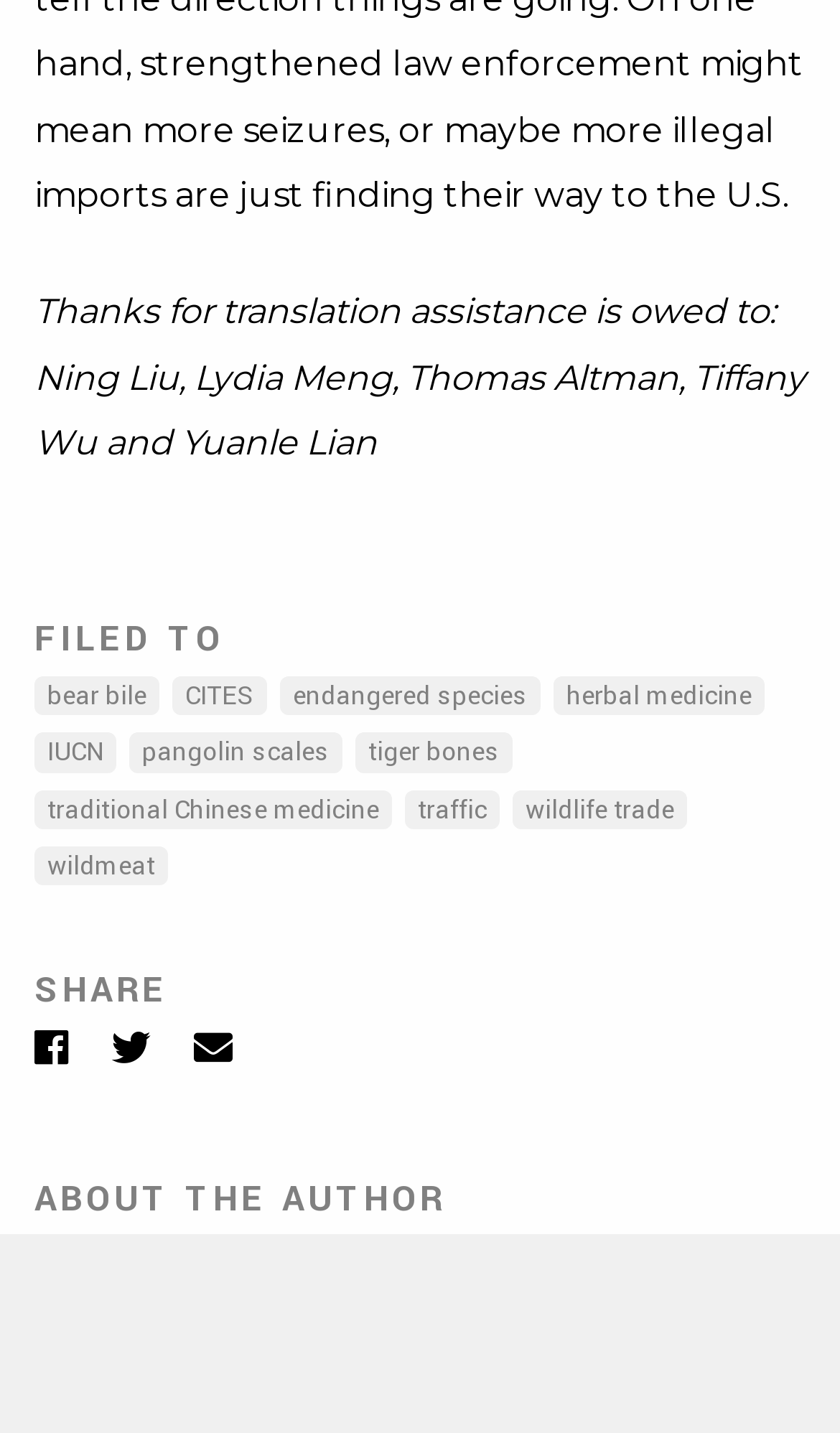How many social media platforms are available for sharing?
Using the visual information from the image, give a one-word or short-phrase answer.

3